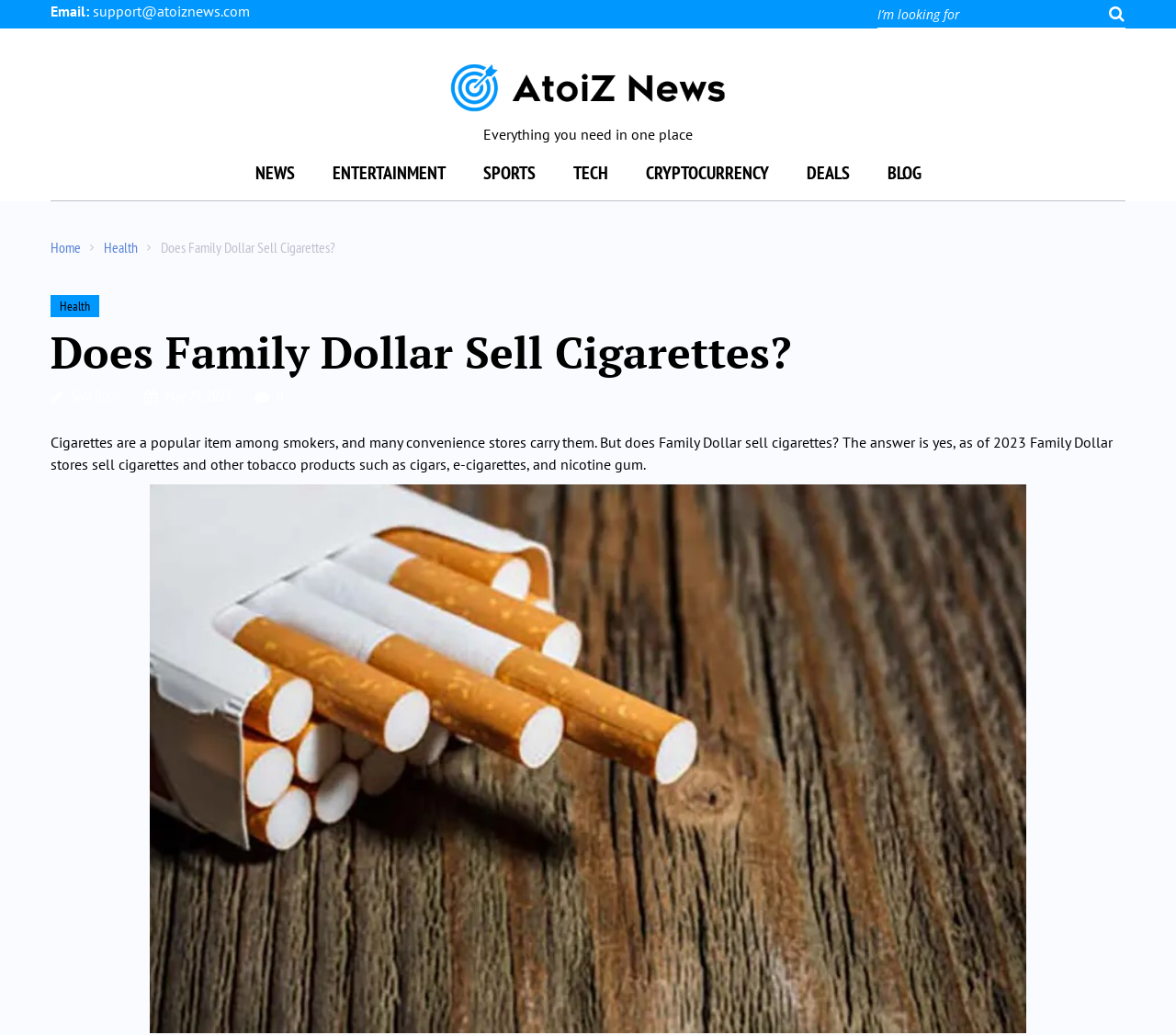Detail the features and information presented on the webpage.

The webpage is about whether Family Dollar sells cigarettes. At the top left, there is an "Email" label with a link to "support@atoiznews.com" next to it. On the top right, there is a search bar with a magnifying glass icon and a "Search for:" label. Below the search bar, there is a logo of "AtoiZ News" with a link to the news website. 

Under the logo, there is a tagline "Everything you need in one place". Below the tagline, there are six navigation links: "NEWS", "ENTERTAINMENT", "SPORTS", "TECH", "CRYPTOCURRENCY", and "DEALS". 

On the left side, there are seven links: "Home", "Health", and five others, separated by a slash. The main content of the webpage starts with a heading "Does Family Dollar Sell Cigarettes?" followed by a brief article. The article explains that Family Dollar stores sell cigarettes and other tobacco products as of 2023. 

Below the heading, there are links to the category "Health", the author "Sara Boon", and the publication date "May 29, 2023". The article is accompanied by an image related to Family Dollar selling cigarettes.